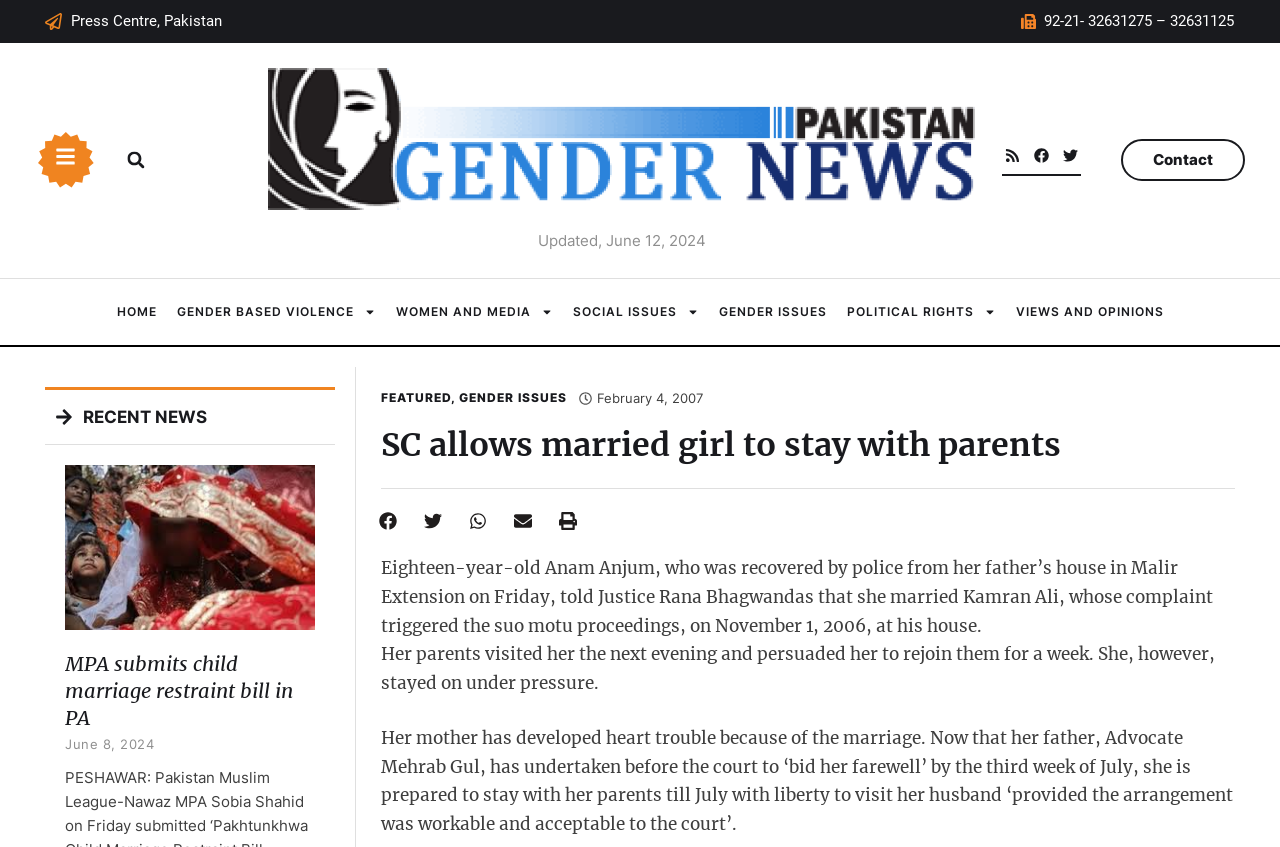Given the element description, predict the bounding box coordinates in the format (top-left x, top-left y, bottom-right x, bottom-right y). Make sure all values are between 0 and 1. Here is the element description: Gender Issues

[0.358, 0.46, 0.443, 0.478]